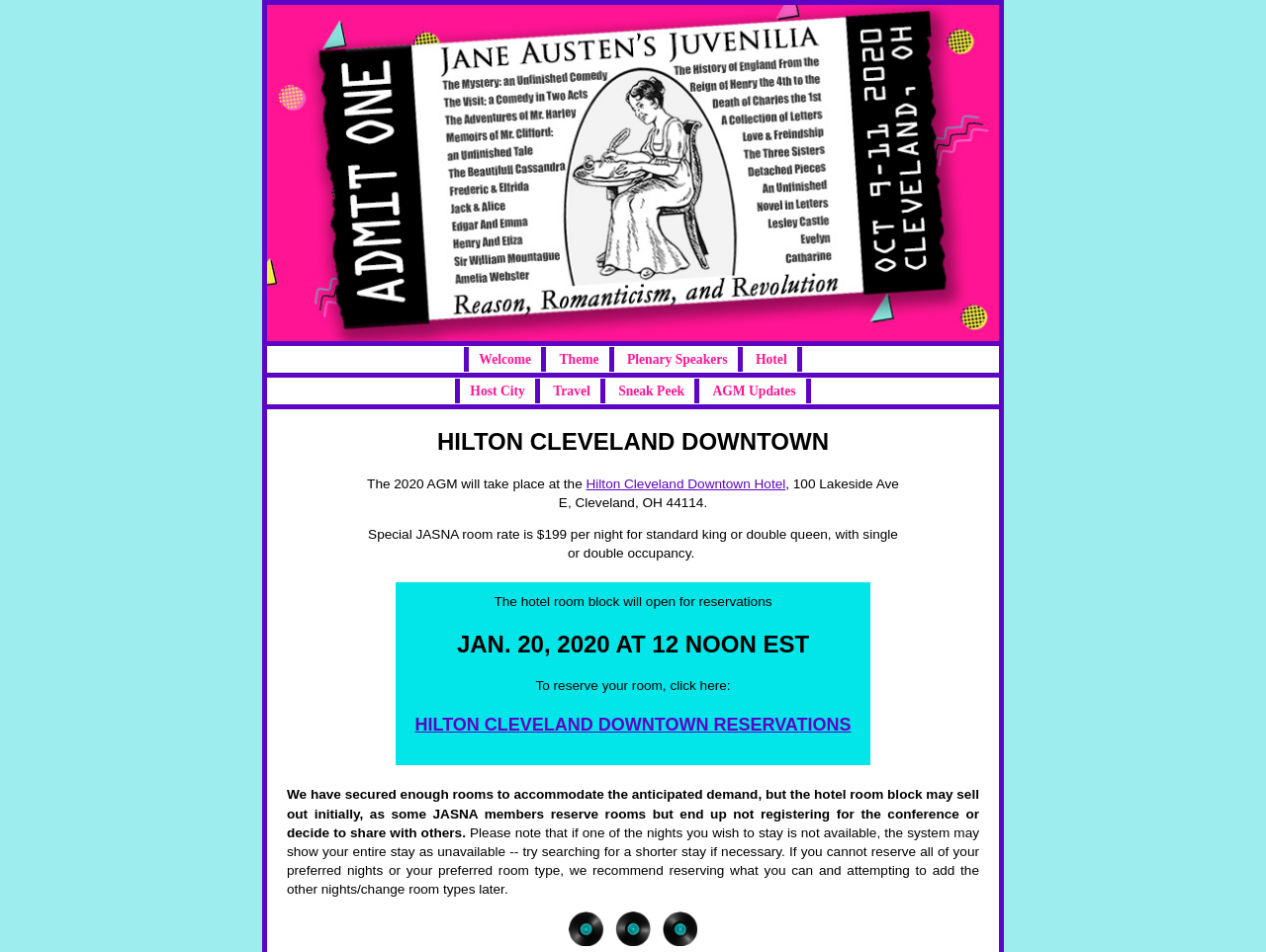Construct a thorough caption encompassing all aspects of the webpage.

The webpage is about the Jane Austen Society of North America's 2020 Annual General Meeting in Cleveland, taking place from October 9-11, 2020, at the Cleveland Hilton Downtown. 

At the top of the page, there are seven links in a row, including "Welcome", "Theme", "Plenary Speakers", "Hotel", "Host City", "Travel", and "Sneak Peek", followed by "AGM Updates". 

Below these links, there is a prominent heading "HILTON CLEVELAND DOWNTOWN" in the middle of the page. Underneath this heading, there is a blockquote section that contains information about the hotel. 

Inside the blockquote, there is a paragraph of text that describes the hotel, including its address and a special room rate for JASNA members. The paragraph also mentions that the hotel room block will open for reservations on January 20, 2020, at 12 noon EST, and provides a link to reserve a room. 

Further down the page, there are two more paragraphs of text that provide additional information about the hotel room block, including a warning that the block may sell out initially and some tips for reserving rooms.